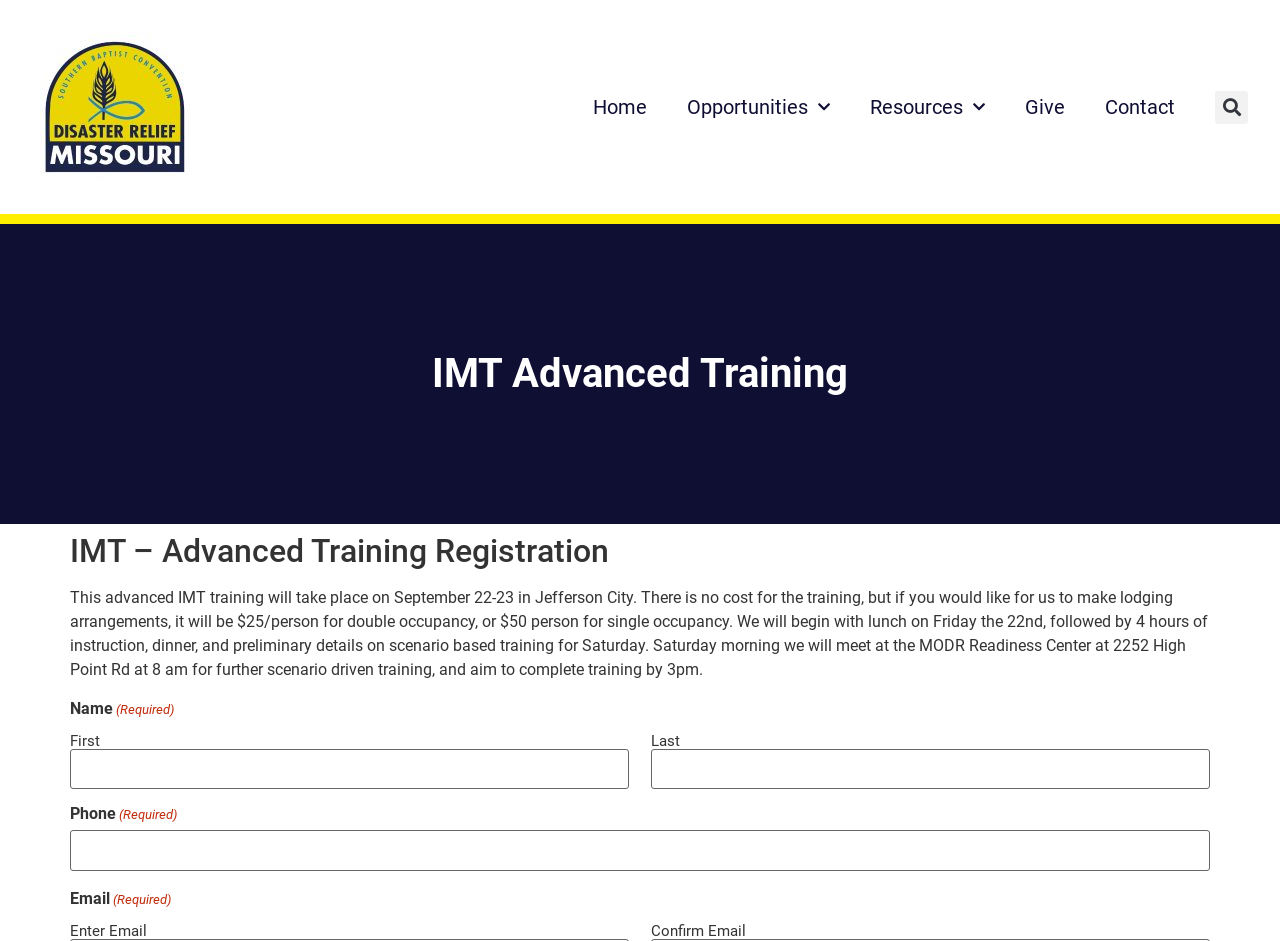Determine the bounding box coordinates of the region I should click to achieve the following instruction: "Click Opportunities". Ensure the bounding box coordinates are four float numbers between 0 and 1, i.e., [left, top, right, bottom].

[0.521, 0.089, 0.664, 0.138]